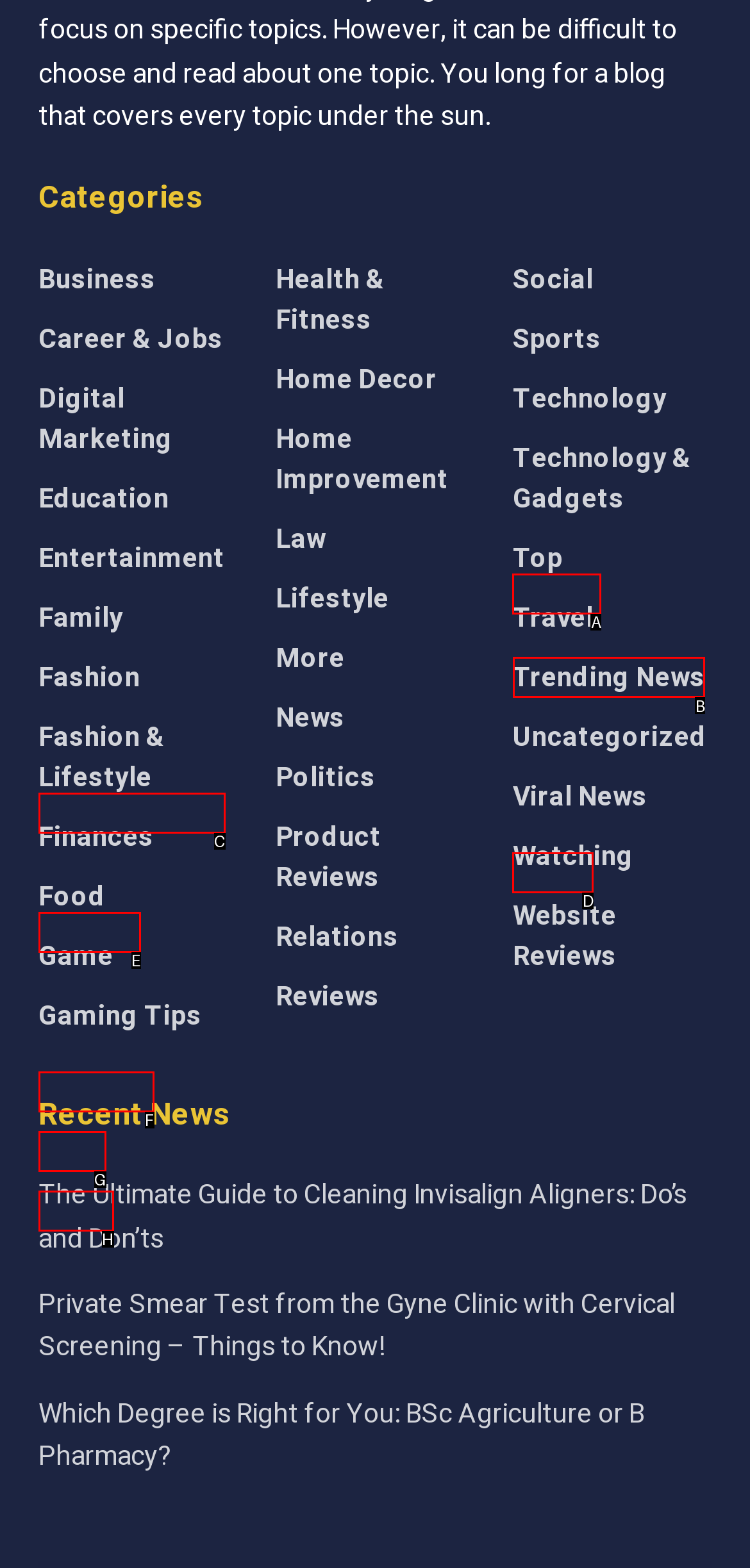Identify the correct UI element to click on to achieve the following task: Read the article by Kayla Voigt Respond with the corresponding letter from the given choices.

None